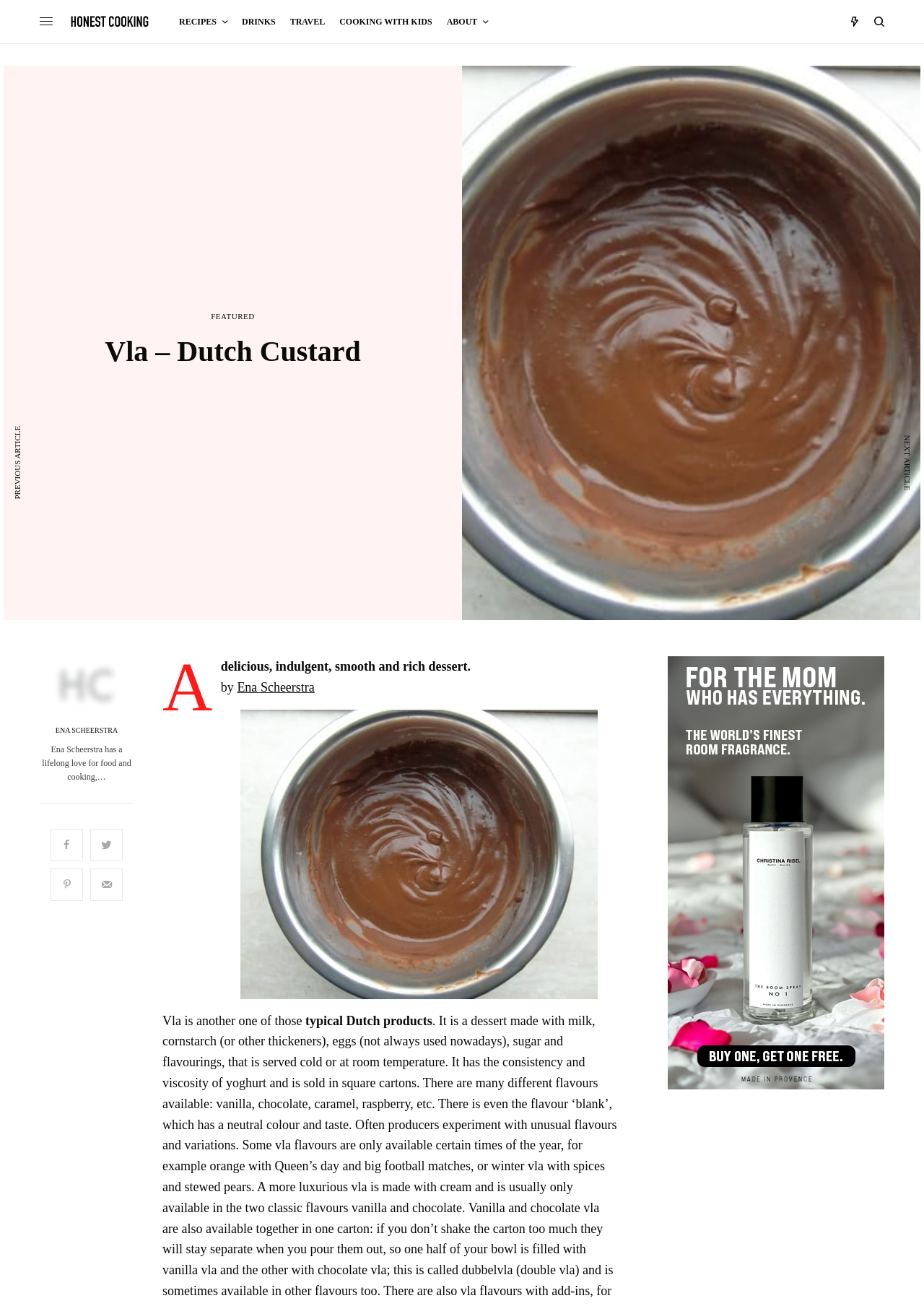What are the navigation options at the bottom of the page?
Refer to the image and provide a concise answer in one word or phrase.

PREVIOUS ARTICLE, NEXT ARTICLE